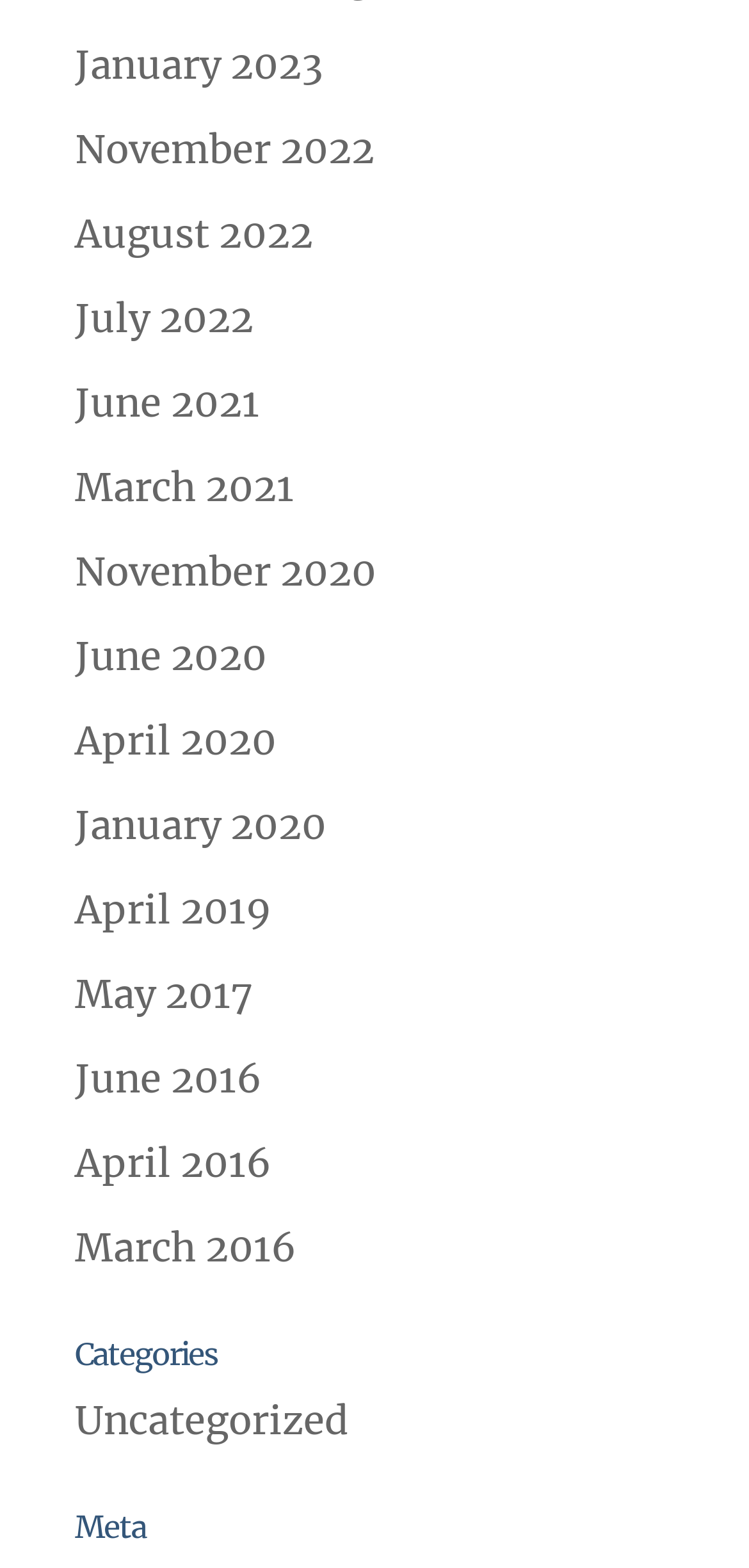Please locate the bounding box coordinates of the element that needs to be clicked to achieve the following instruction: "go to uncategorized". The coordinates should be four float numbers between 0 and 1, i.e., [left, top, right, bottom].

[0.1, 0.89, 0.464, 0.921]